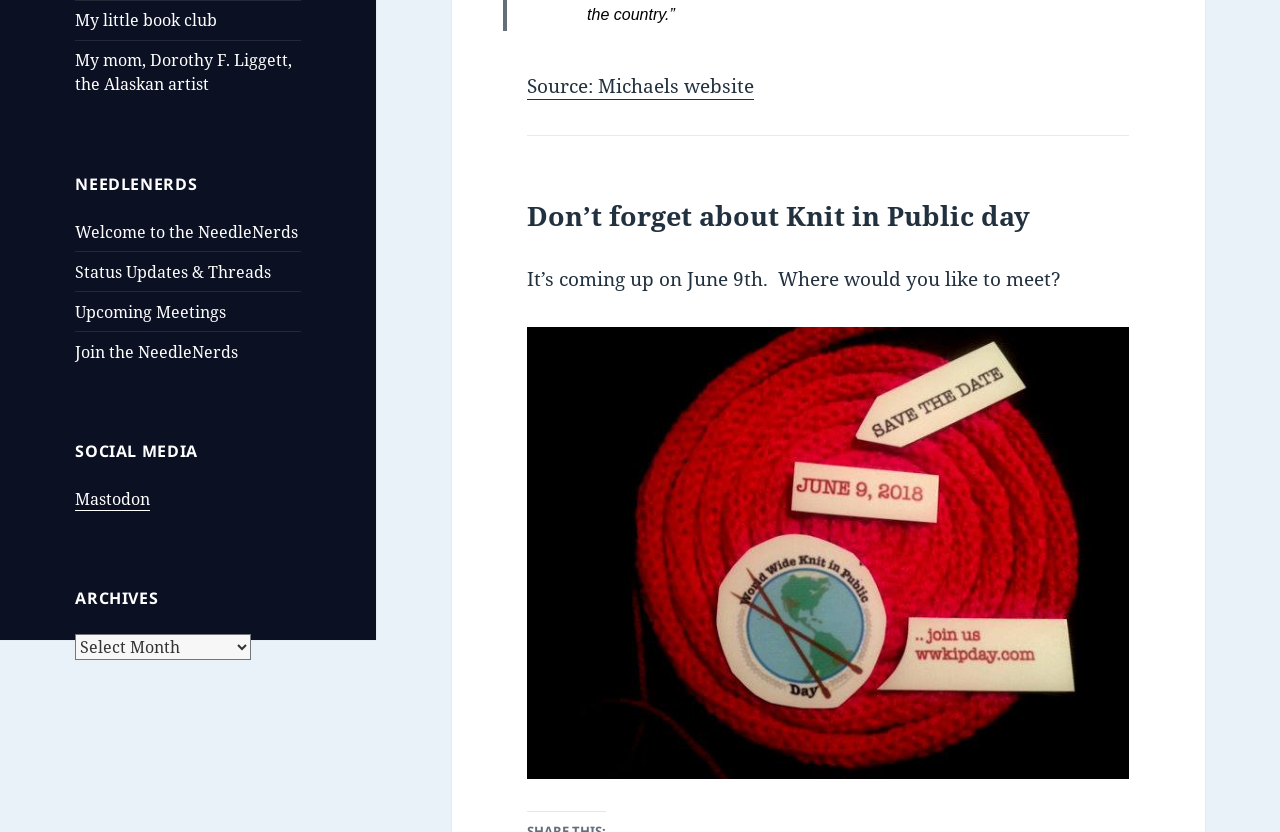Ascertain the bounding box coordinates for the UI element detailed here: "My little book club". The coordinates should be provided as [left, top, right, bottom] with each value being a float between 0 and 1.

[0.059, 0.011, 0.17, 0.038]